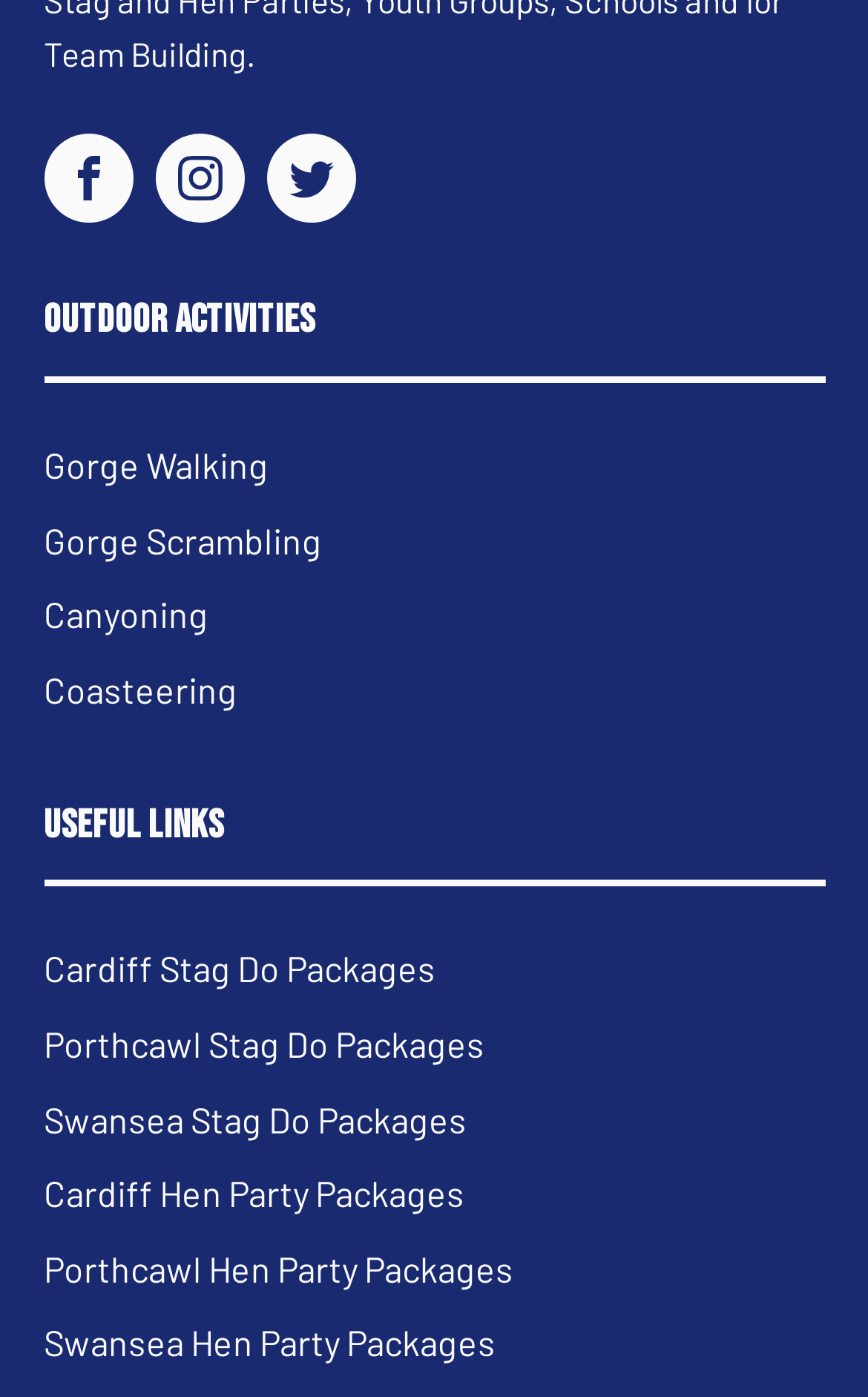What is the first social media platform listed? From the image, respond with a single word or brief phrase.

Facebook